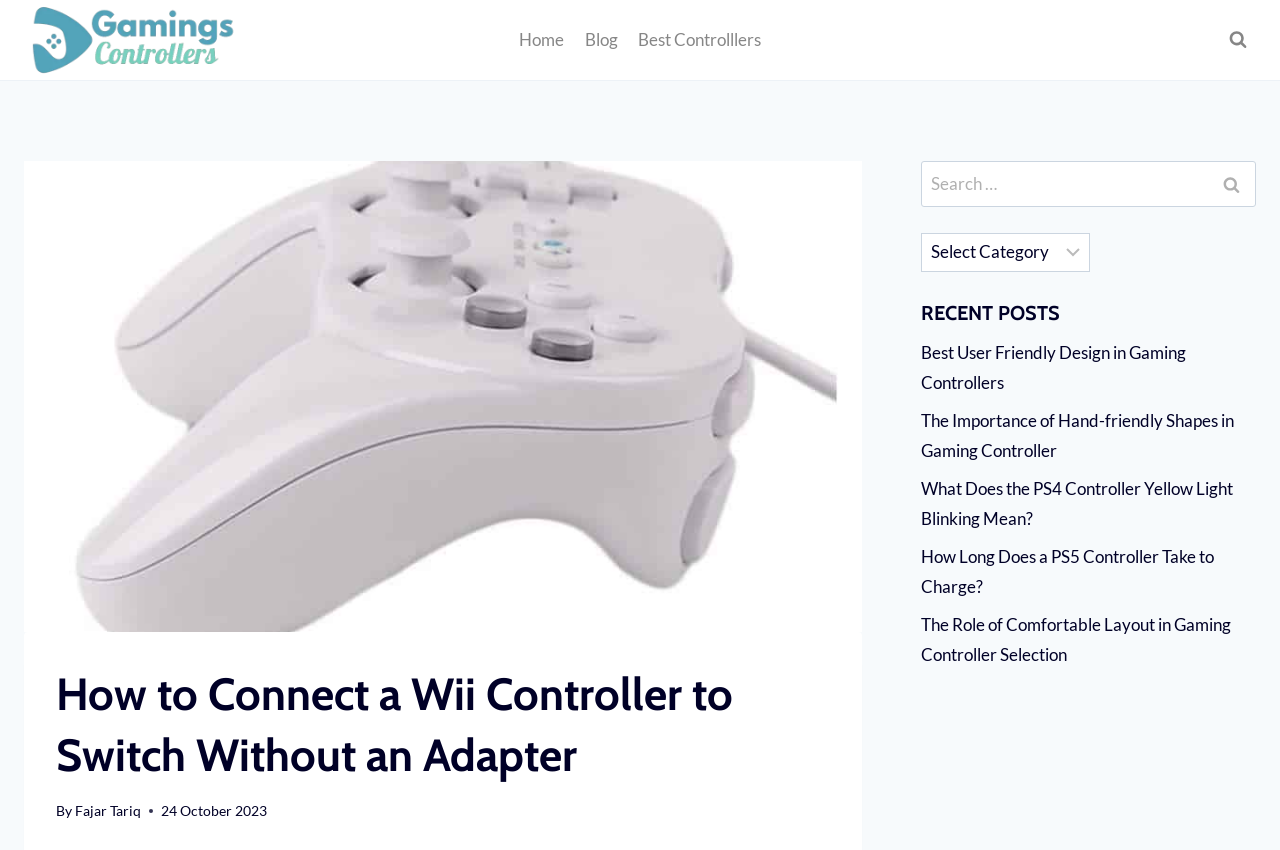Please determine the bounding box of the UI element that matches this description: Search. The coordinates should be given as (top-left x, top-left y, bottom-right x, bottom-right y), with all values between 0 and 1.

[0.953, 0.026, 0.981, 0.068]